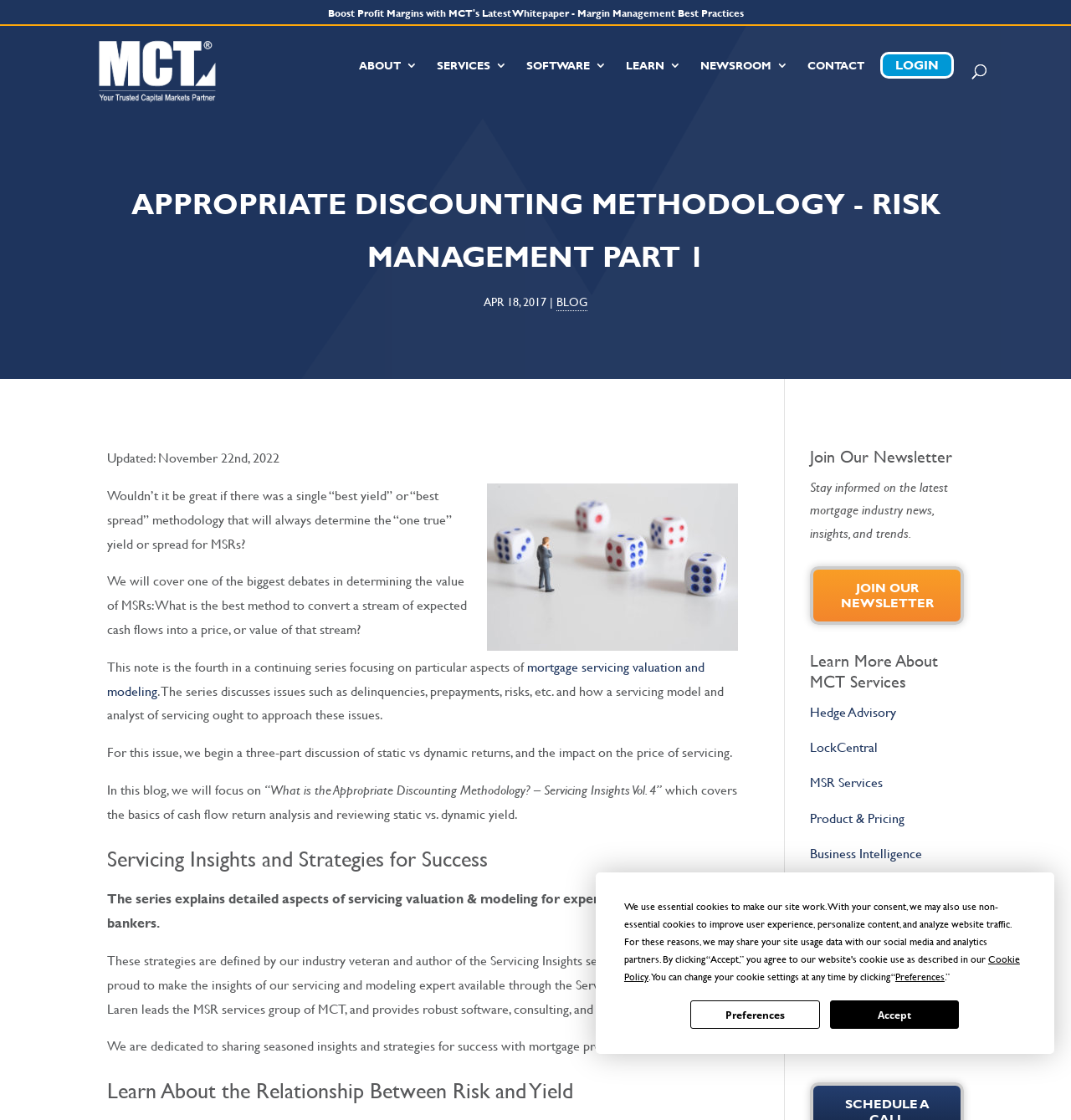Please specify the bounding box coordinates of the region to click in order to perform the following instruction: "Request a quick introductory call to learn more about MCT services and software".

[0.756, 0.864, 0.889, 0.942]